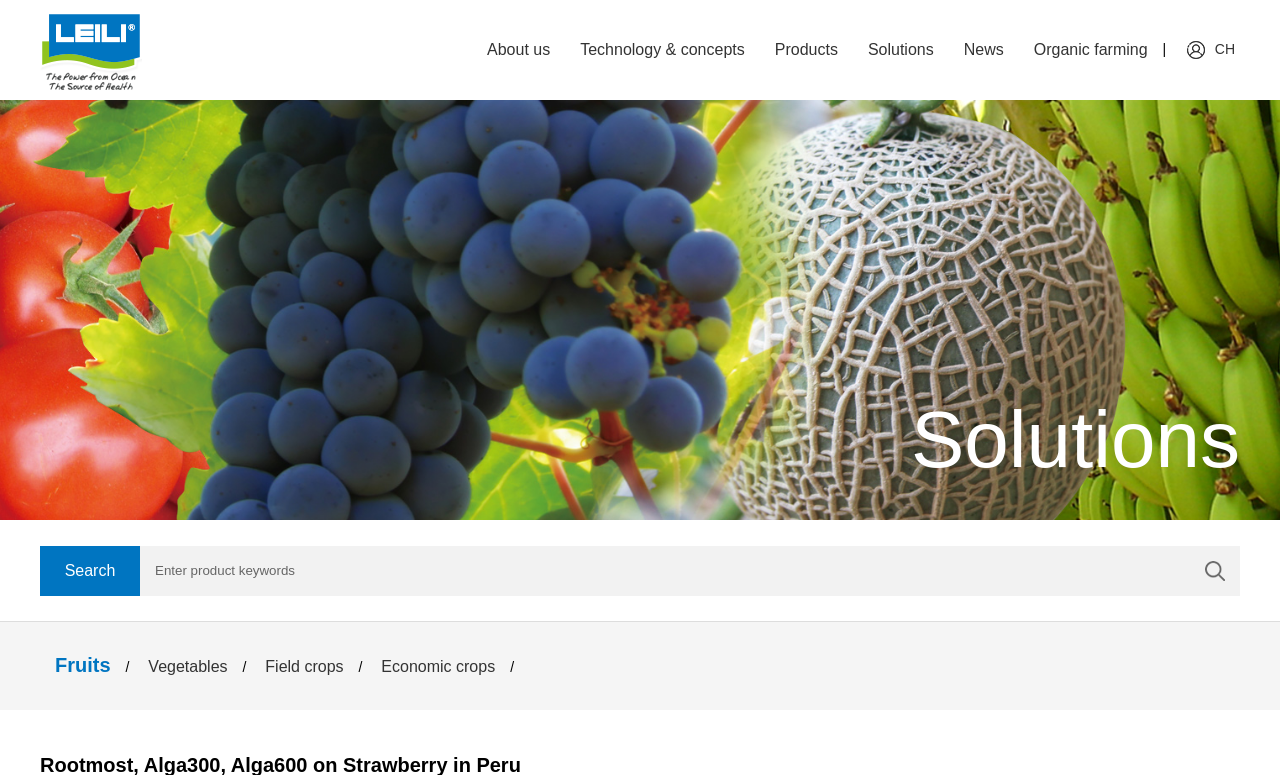Identify the bounding box coordinates of the clickable section necessary to follow the following instruction: "Search for products". The coordinates should be presented as four float numbers from 0 to 1, i.e., [left, top, right, bottom].

[0.109, 0.704, 0.93, 0.769]